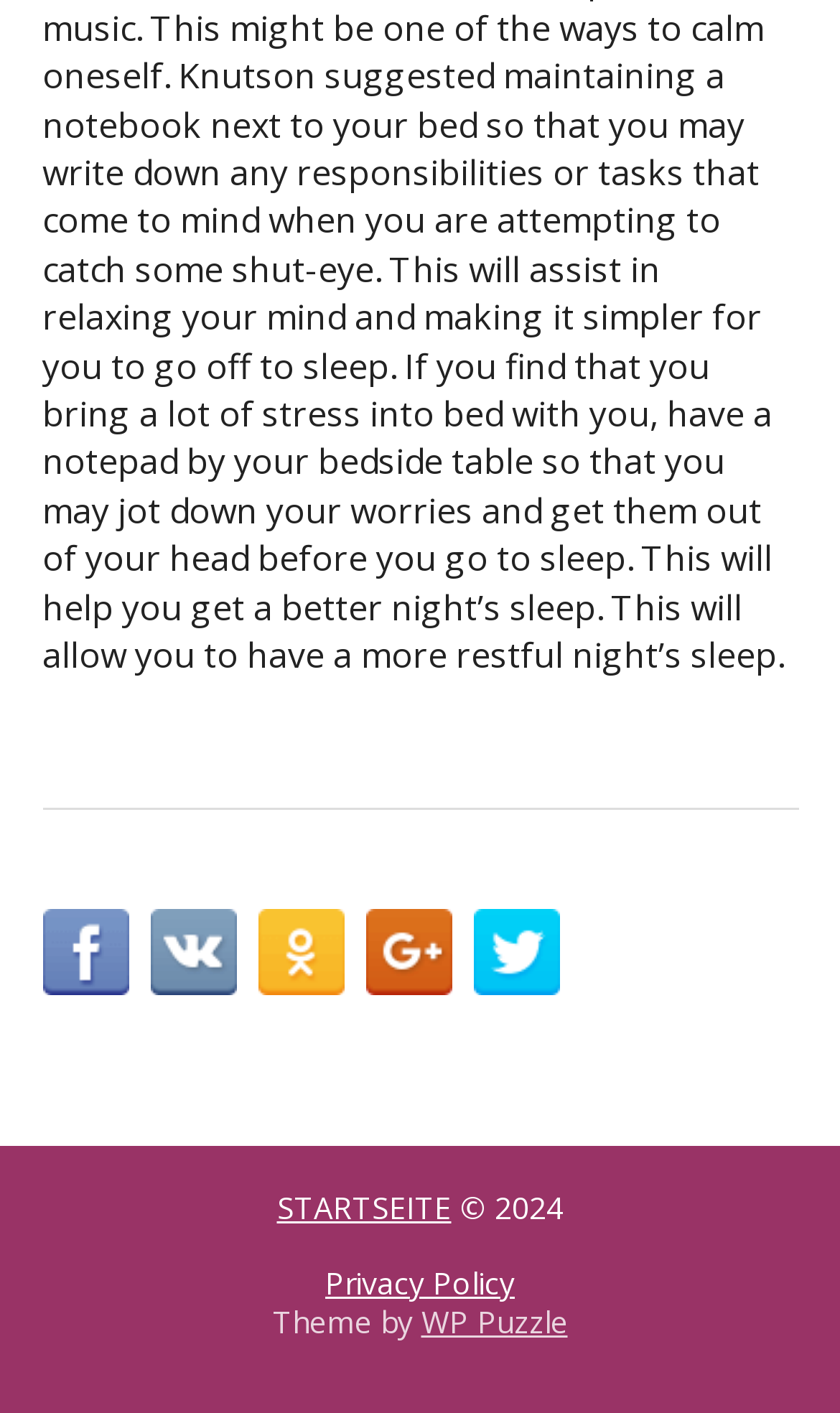Could you highlight the region that needs to be clicked to execute the instruction: "Share on Facebook"?

[0.05, 0.644, 0.153, 0.705]